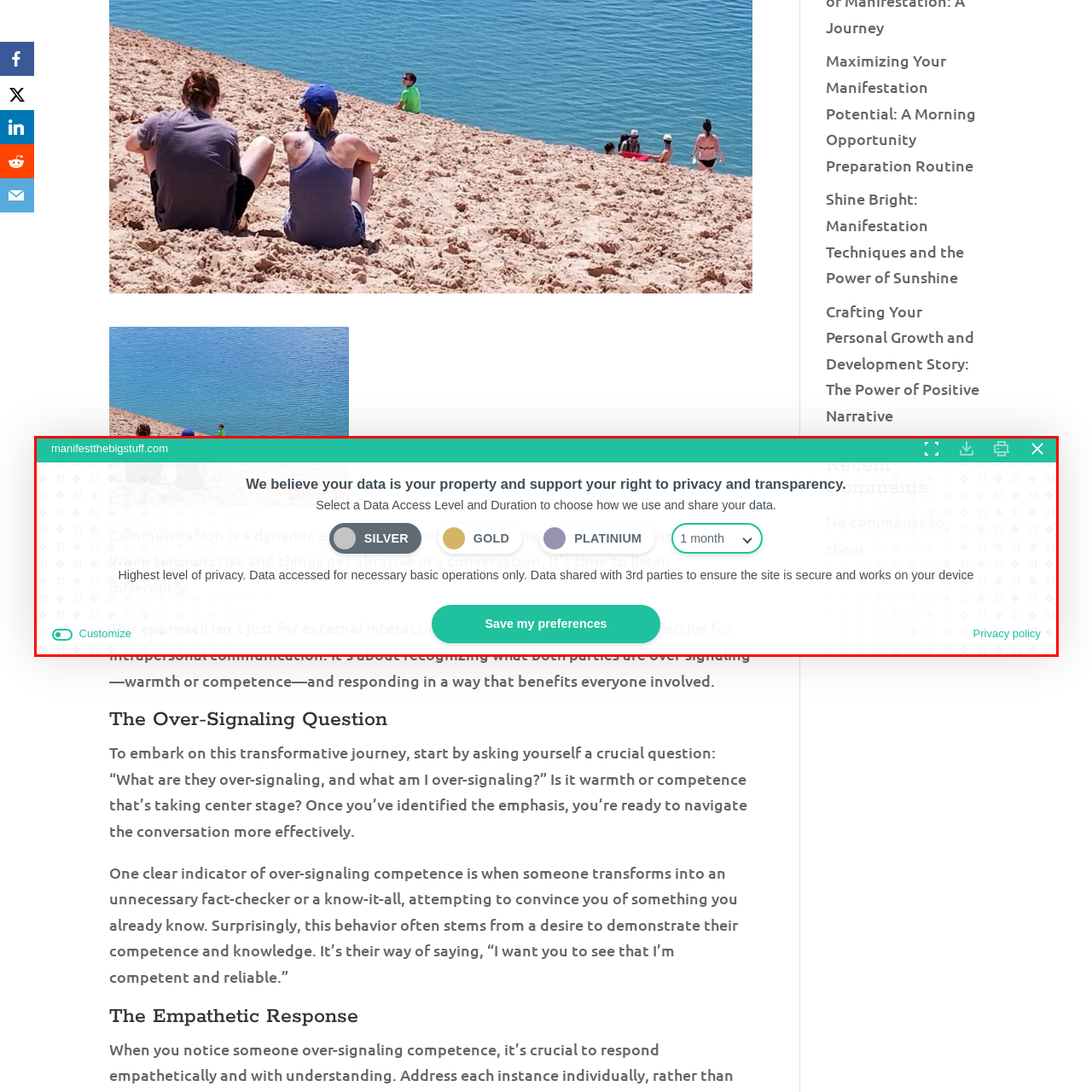Look at the area marked with a blue rectangle, What is the default duration for data sharing? 
Provide your answer using a single word or phrase.

One month